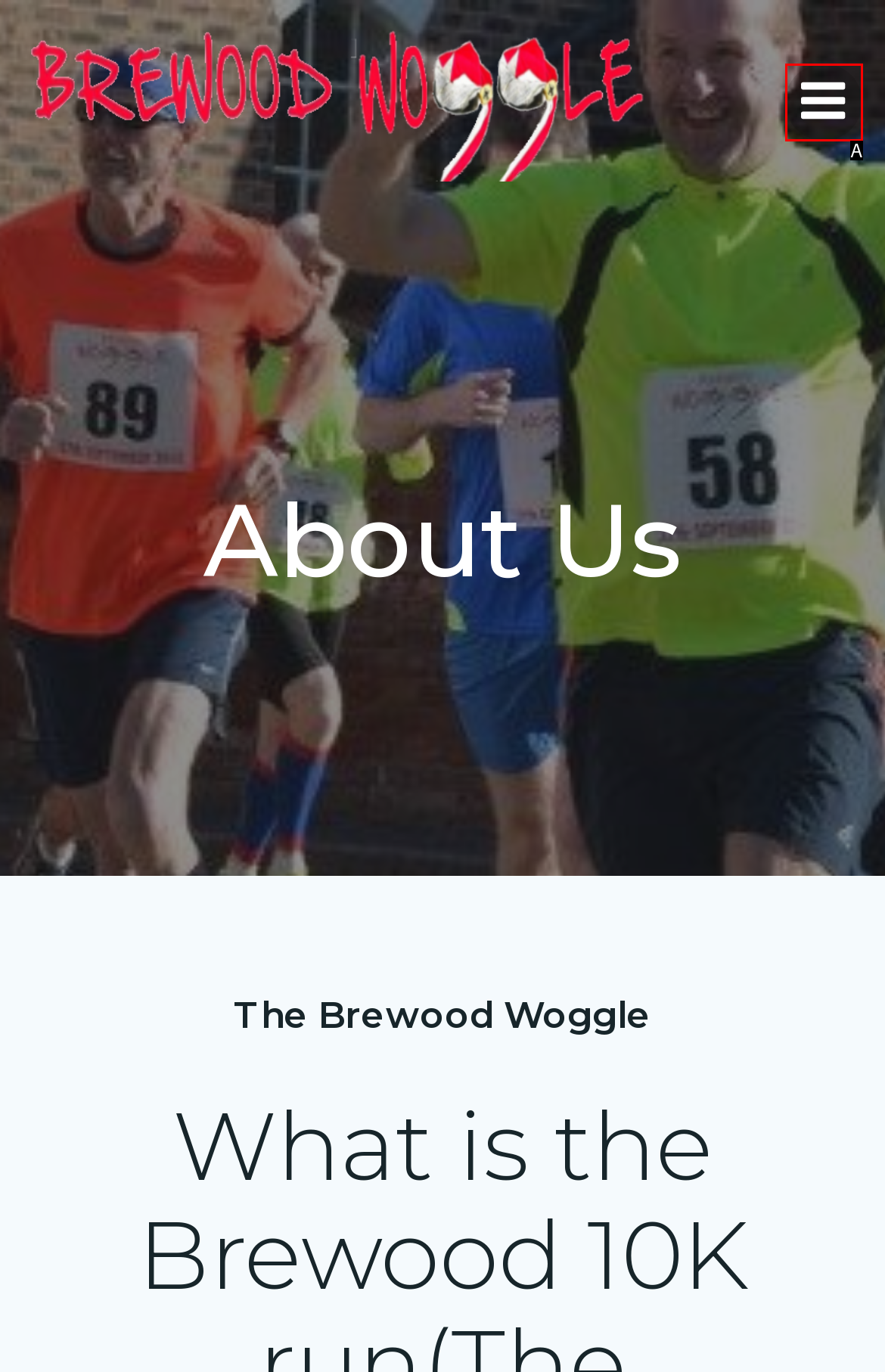Select the letter that corresponds to the UI element described as: title="Menu"
Answer by providing the letter from the given choices.

A